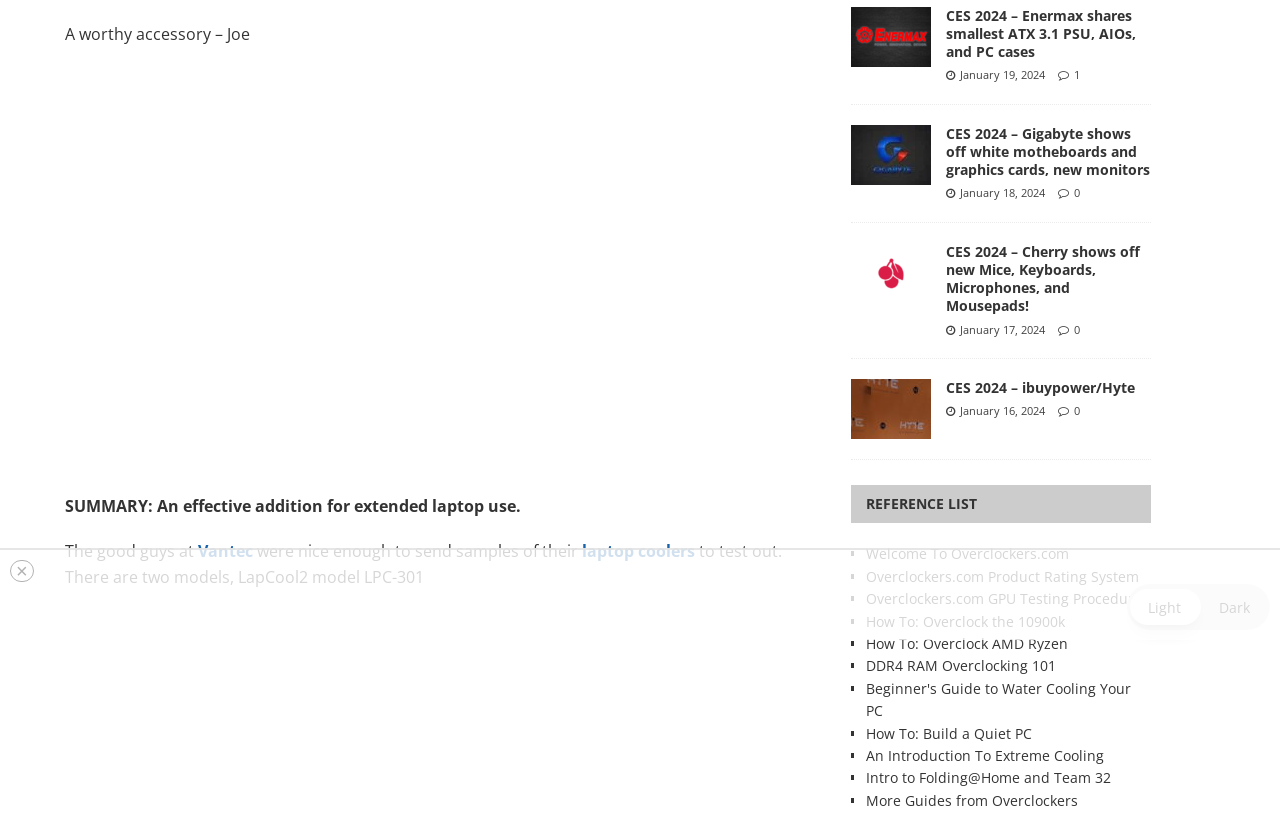Provide the bounding box coordinates of the HTML element this sentence describes: "Pinterest".

[0.817, 0.872, 0.867, 0.949]